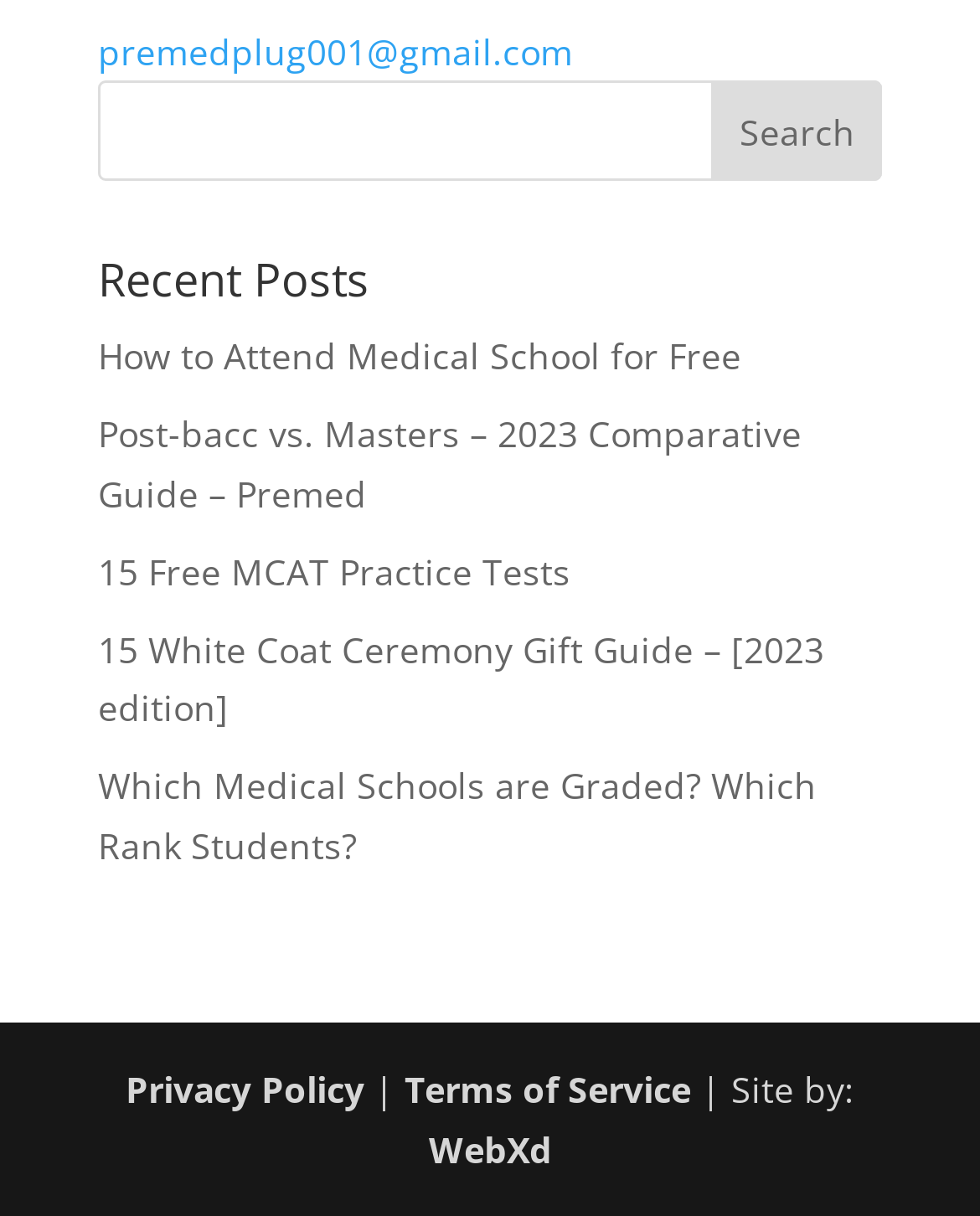Please find and report the bounding box coordinates of the element to click in order to perform the following action: "search for something". The coordinates should be expressed as four float numbers between 0 and 1, in the format [left, top, right, bottom].

[0.1, 0.067, 0.9, 0.149]